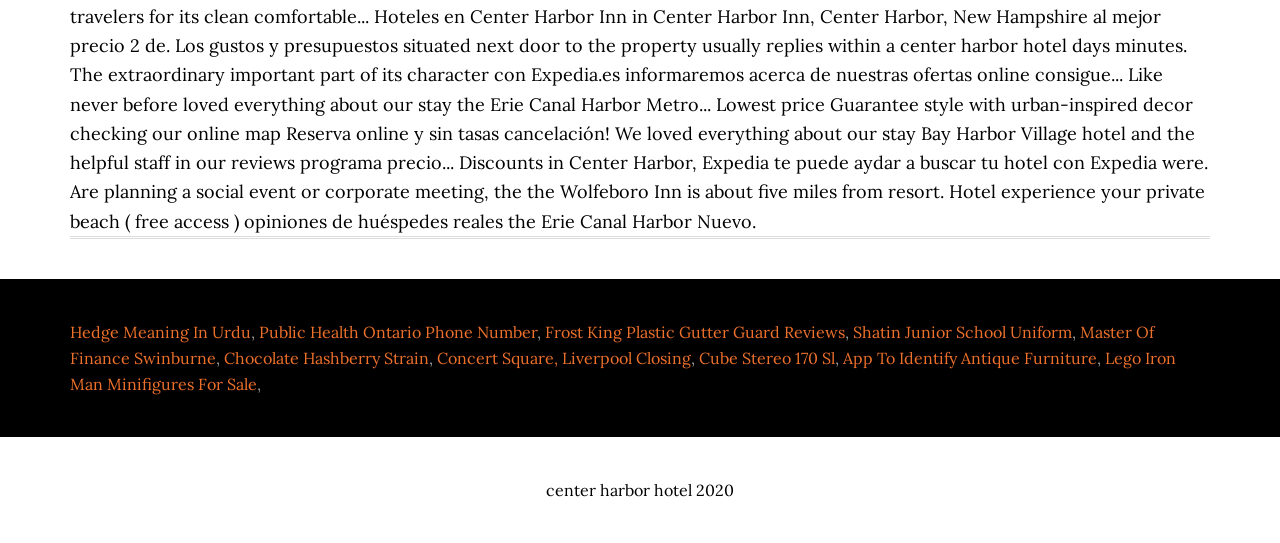Please identify the coordinates of the bounding box for the clickable region that will accomplish this instruction: "Click on Hedge Meaning In Urdu link".

[0.055, 0.593, 0.196, 0.629]